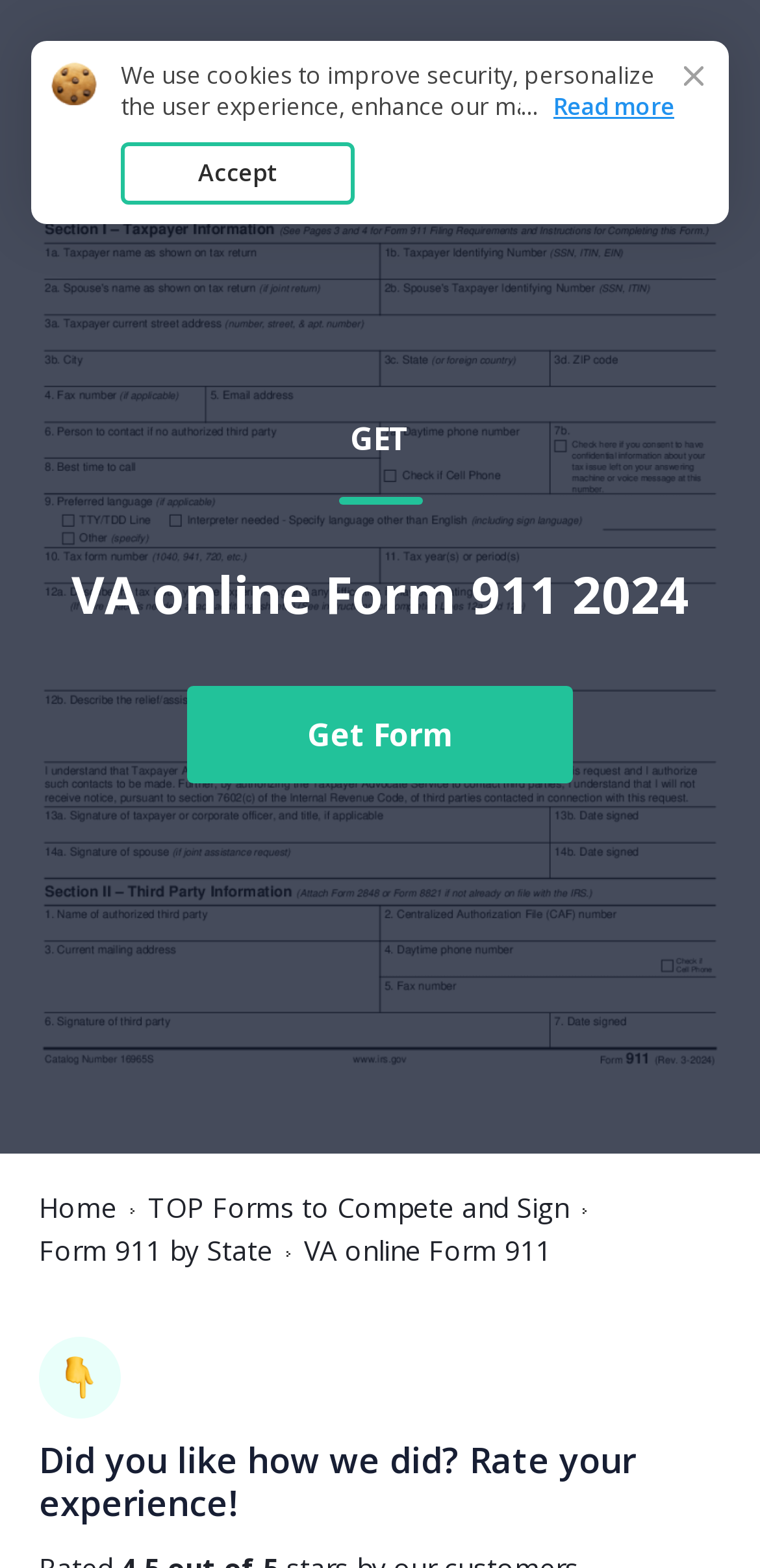What is the purpose of the 'Get Form' button?
From the details in the image, provide a complete and detailed answer to the question.

The 'Get Form' button is located next to the heading 'VA online Form 911 2024', suggesting that it allows users to obtain the Form 911 for the year 2024.